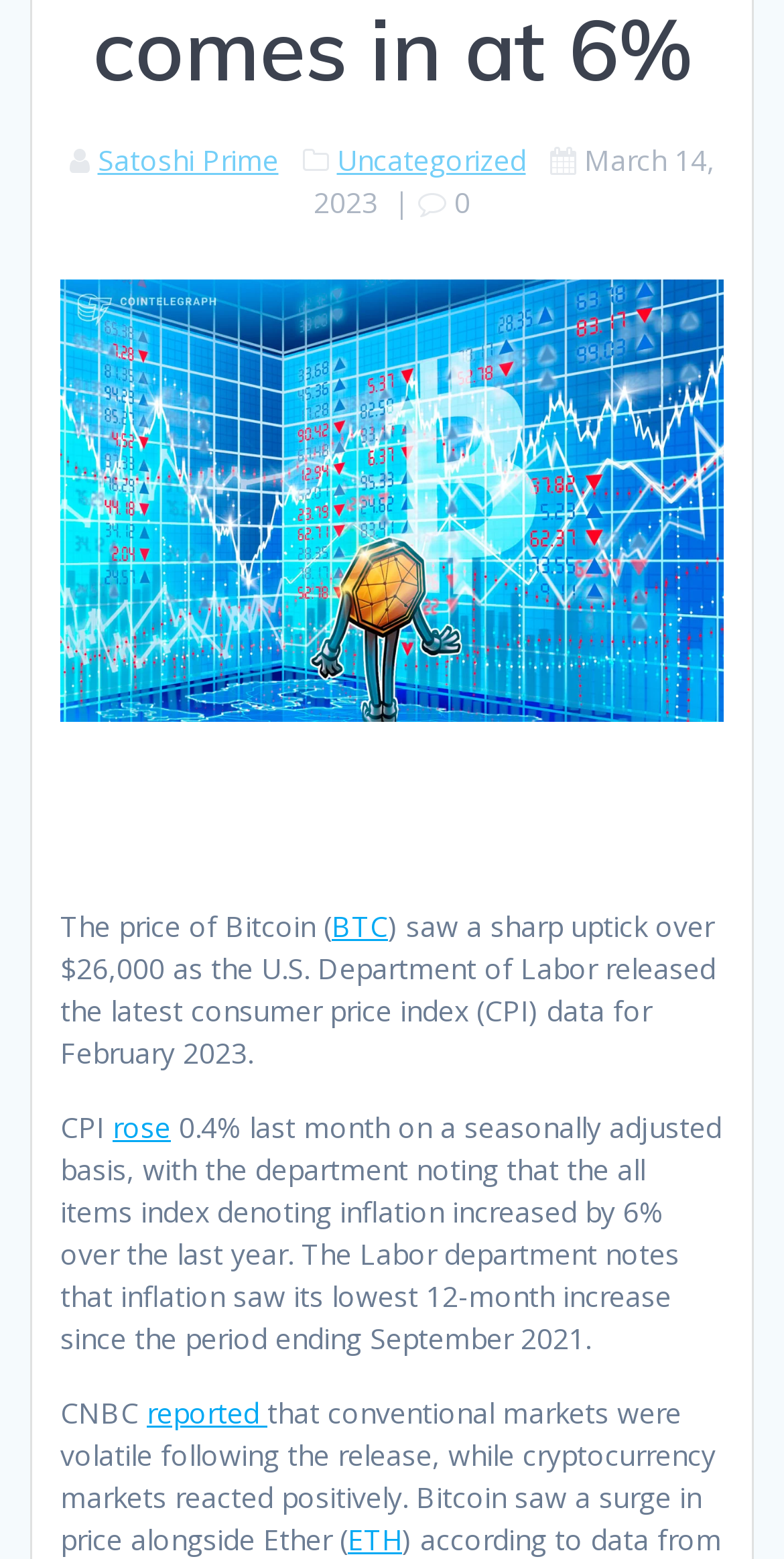Given the description "Satoshi Prime", determine the bounding box of the corresponding UI element.

[0.124, 0.091, 0.355, 0.115]